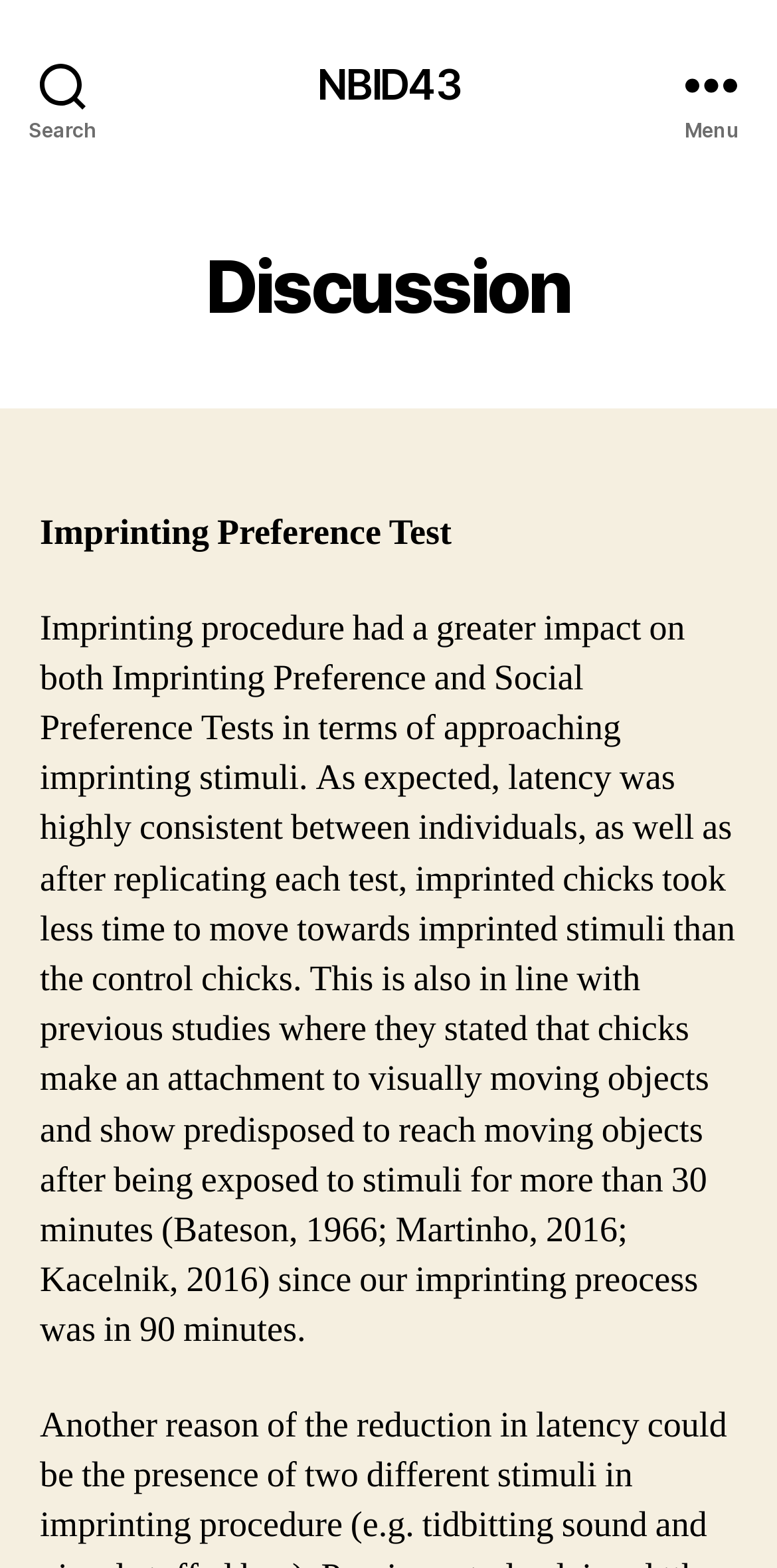How many references are mentioned in the text?
Could you give a comprehensive explanation in response to this question?

I found the answer by counting the number of references mentioned in the static text element. The text mentions Bateson (1966), Martinho (2016), and Kacelnik (2016) as references, which suggests that there are three references in total.